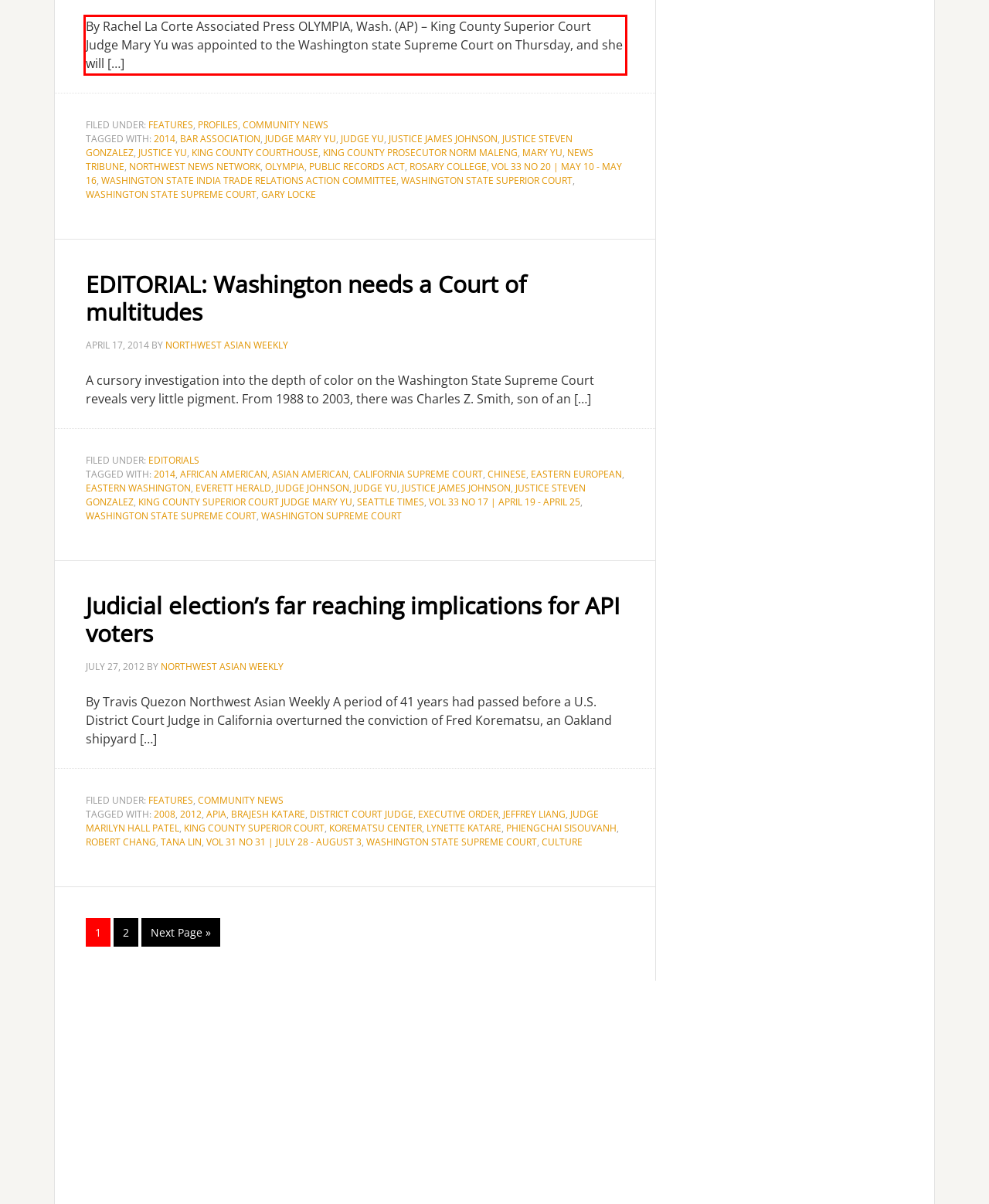Please analyze the provided webpage screenshot and perform OCR to extract the text content from the red rectangle bounding box.

By Rachel La Corte Associated Press OLYMPIA, Wash. (AP) – King County Superior Court Judge Mary Yu was appointed to the Washington state Supreme Court on Thursday, and she will […]